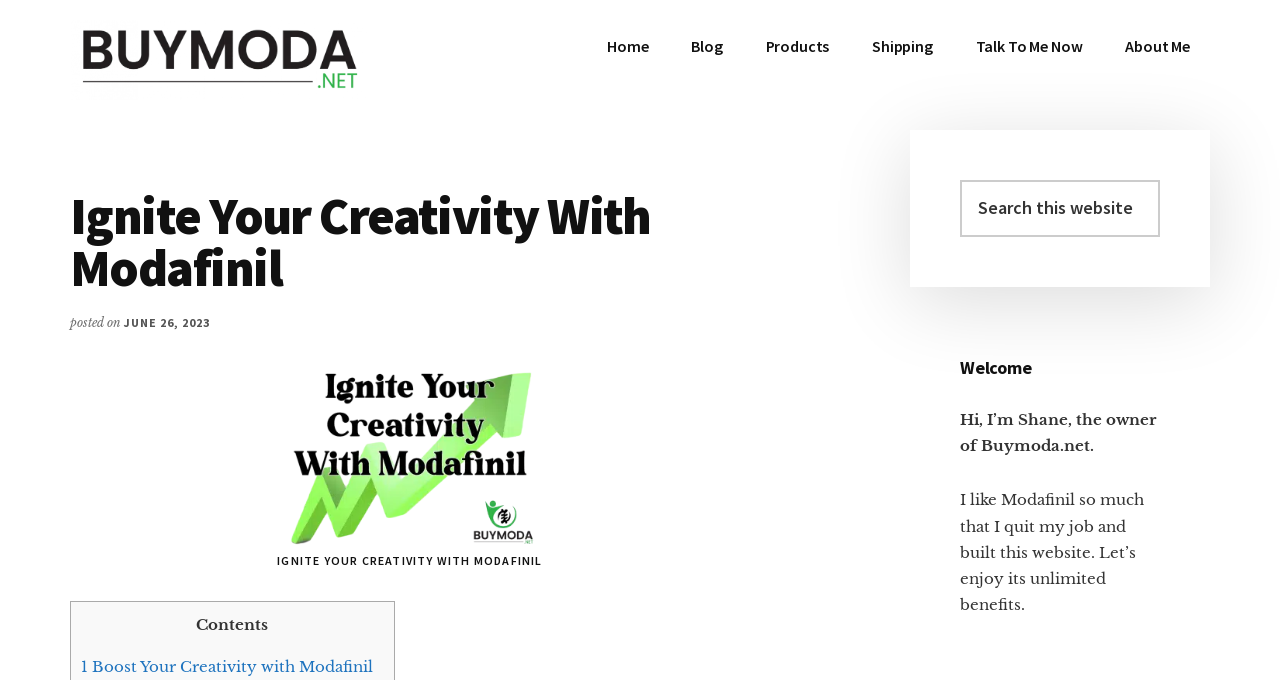Answer the following in one word or a short phrase: 
How many navigation links are in the main menu?

6